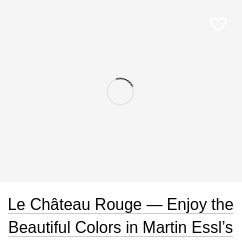What is the focus of the subtitle of the photobook?
Examine the screenshot and reply with a single word or phrase.

Aesthetic appeal